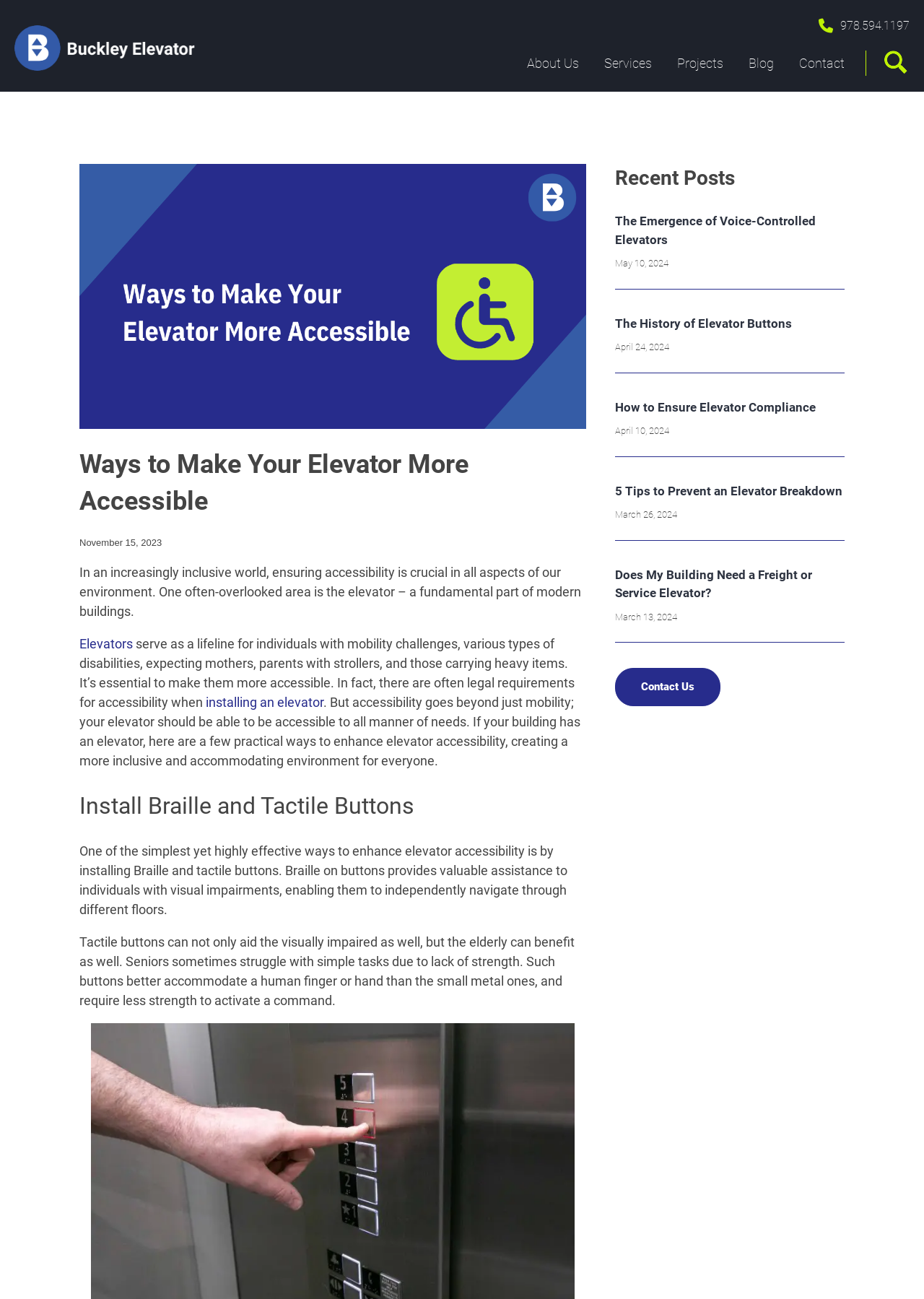Extract the top-level heading from the webpage and provide its text.

Ways to Make Your Elevator More Accessible